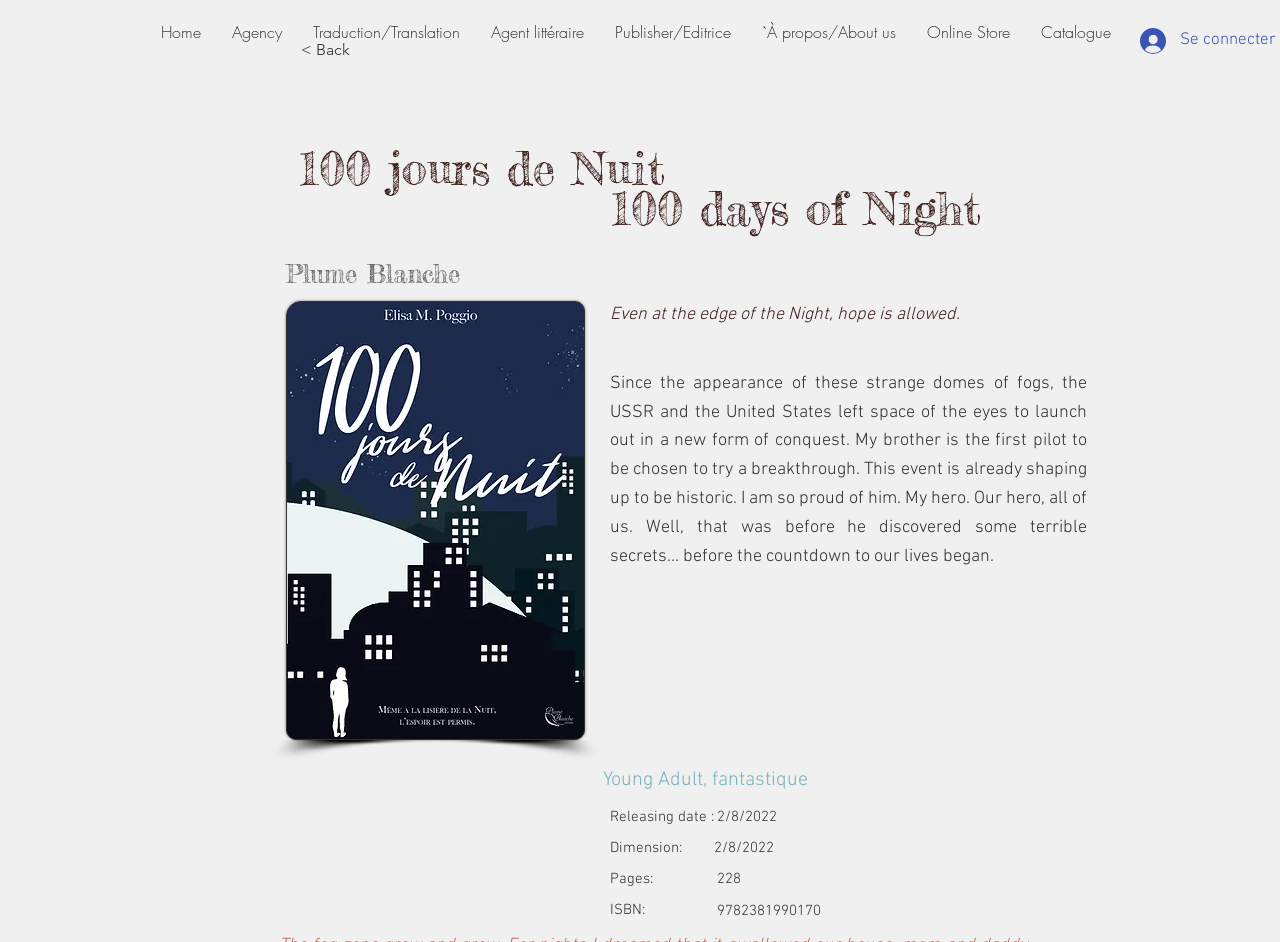Answer with a single word or phrase: 
How many pages does the book have?

228